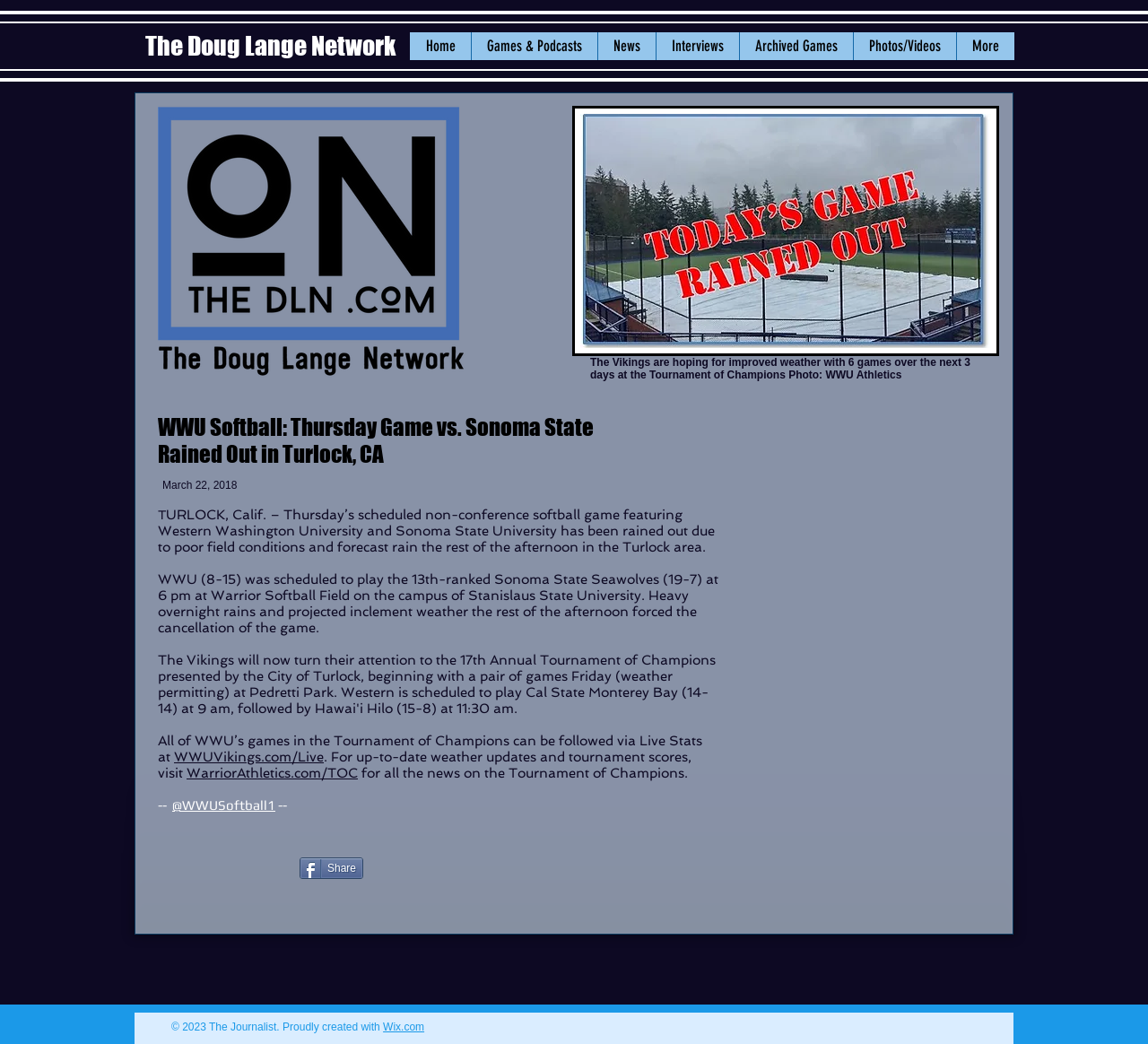Please identify the bounding box coordinates of the area that needs to be clicked to fulfill the following instruction: "Follow WWU Softball on Twitter."

[0.15, 0.764, 0.24, 0.778]